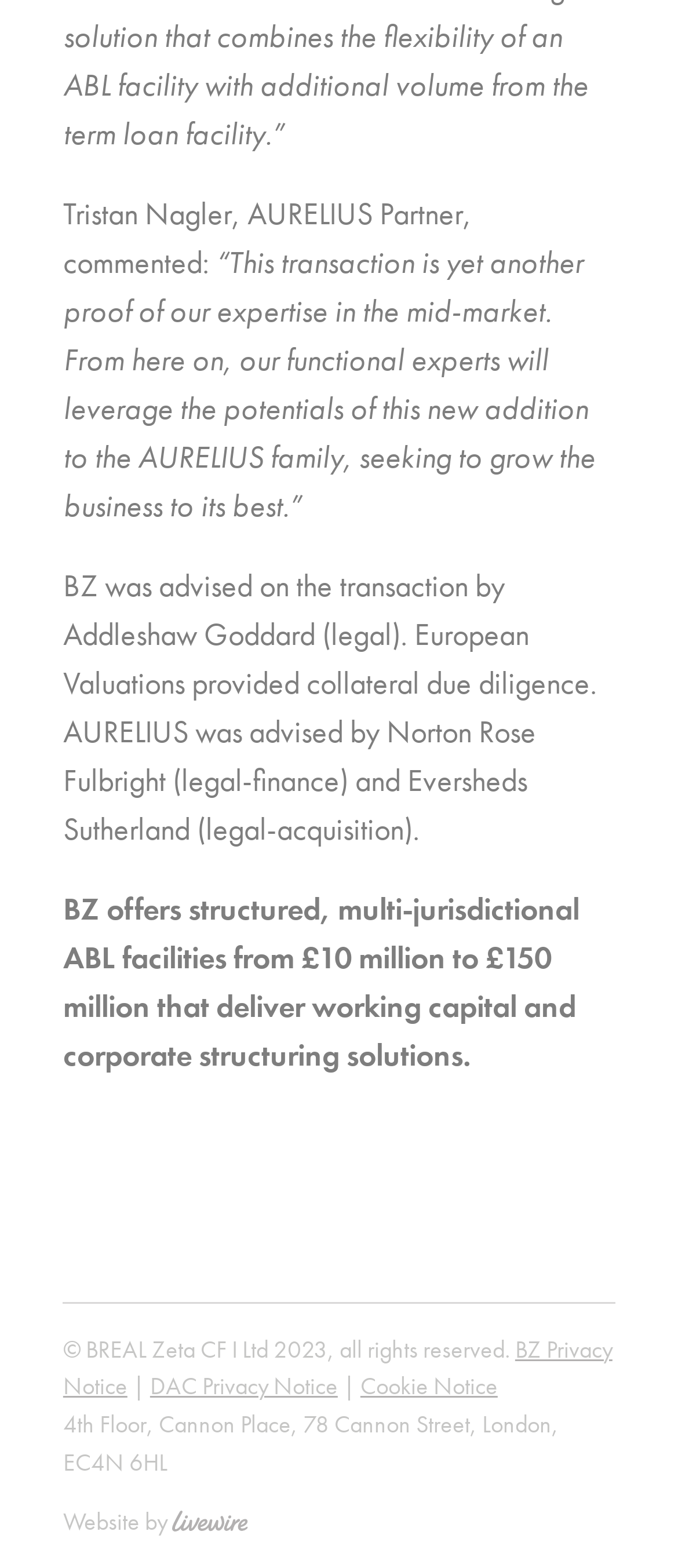Answer this question in one word or a short phrase: Who commented on the transaction?

Tristan Nagler